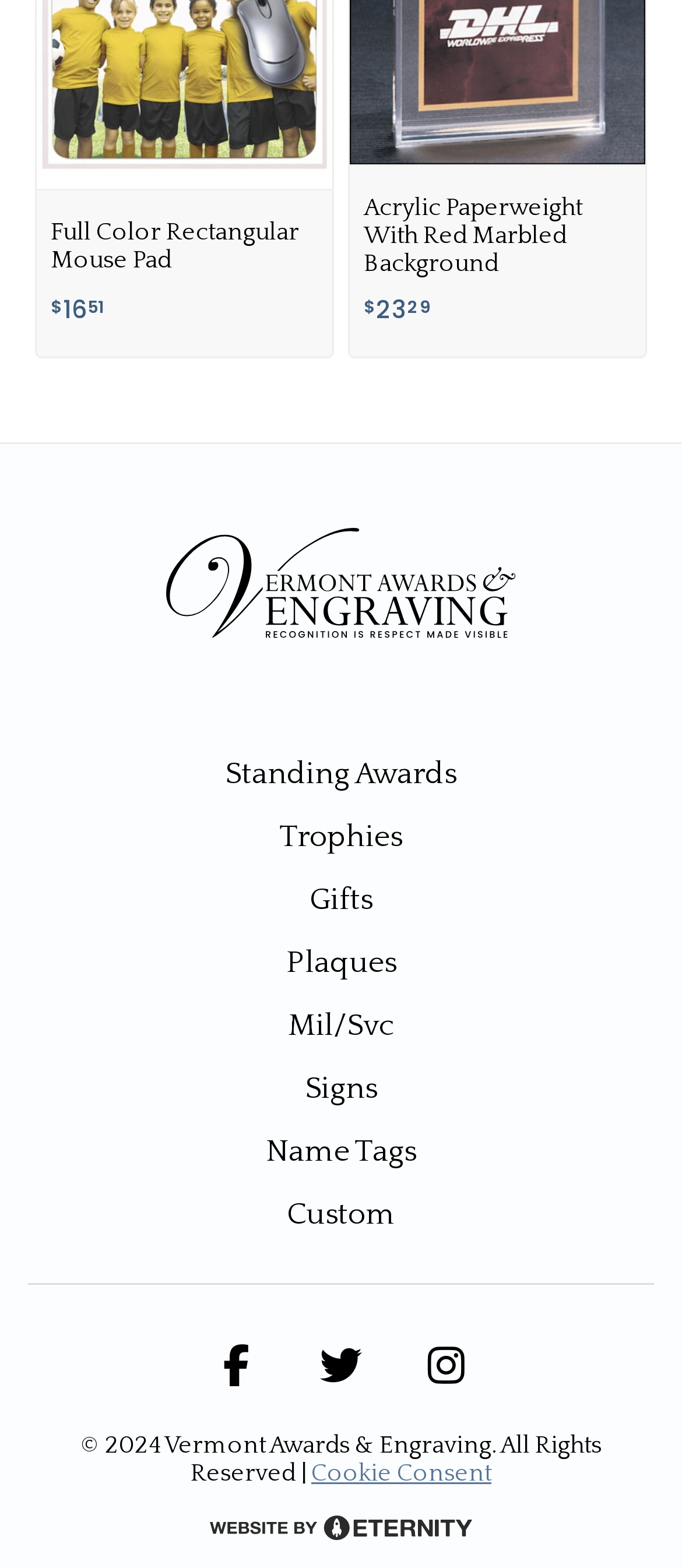Specify the bounding box coordinates of the area that needs to be clicked to achieve the following instruction: "Check Website By Eternity".

[0.308, 0.966, 0.692, 0.984]